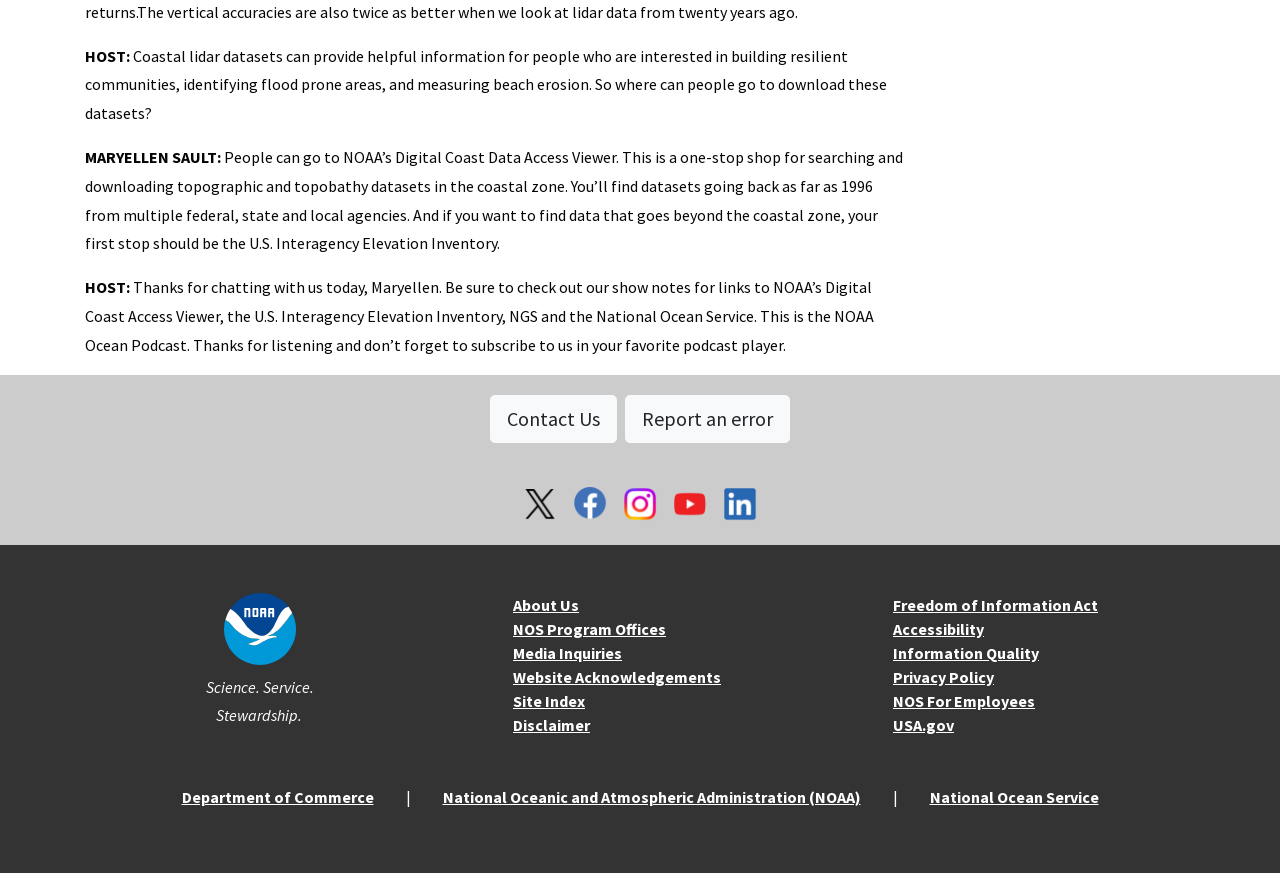Please locate the bounding box coordinates of the element that should be clicked to complete the given instruction: "Visit Facebook".

[0.441, 0.563, 0.48, 0.586]